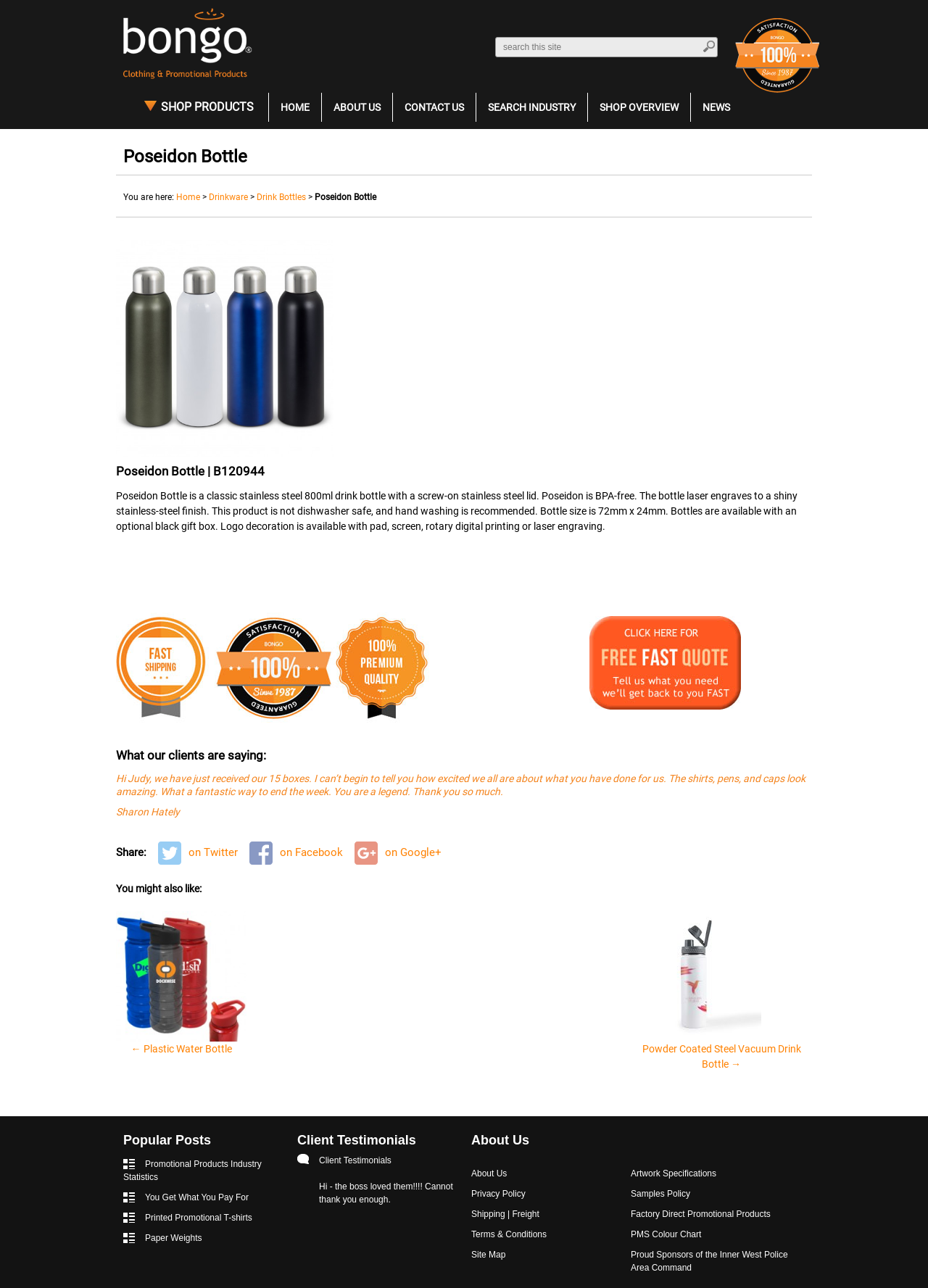Please give a one-word or short phrase response to the following question: 
What is the purpose of the Poseidon Bottle?

Drink bottle